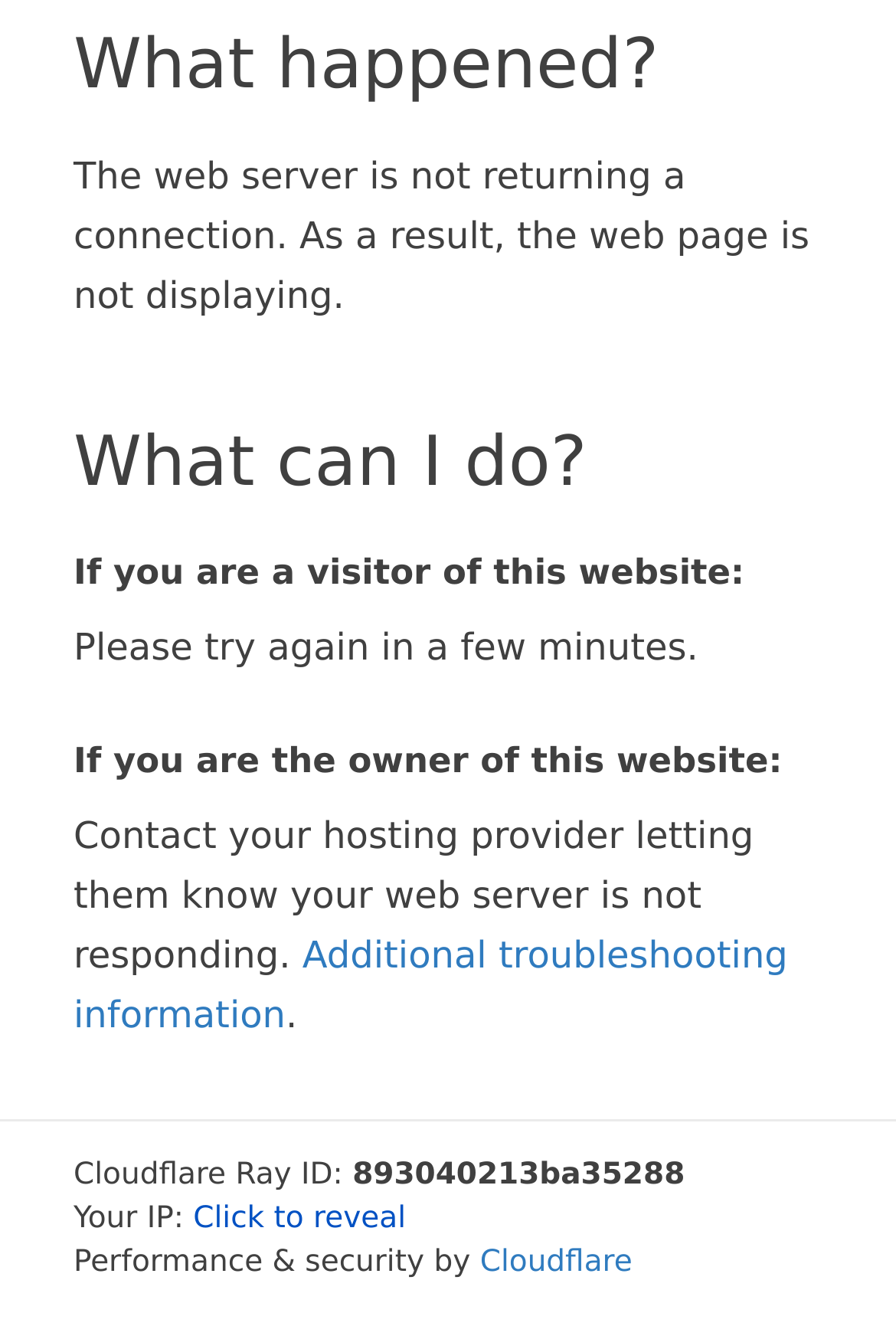Provide the bounding box coordinates of the HTML element described by the text: "Click to reveal". The coordinates should be in the format [left, top, right, bottom] with values between 0 and 1.

[0.216, 0.907, 0.453, 0.933]